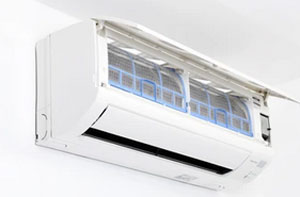What is visible underneath the grille?
Look at the image and answer with only one word or phrase.

Blue filter